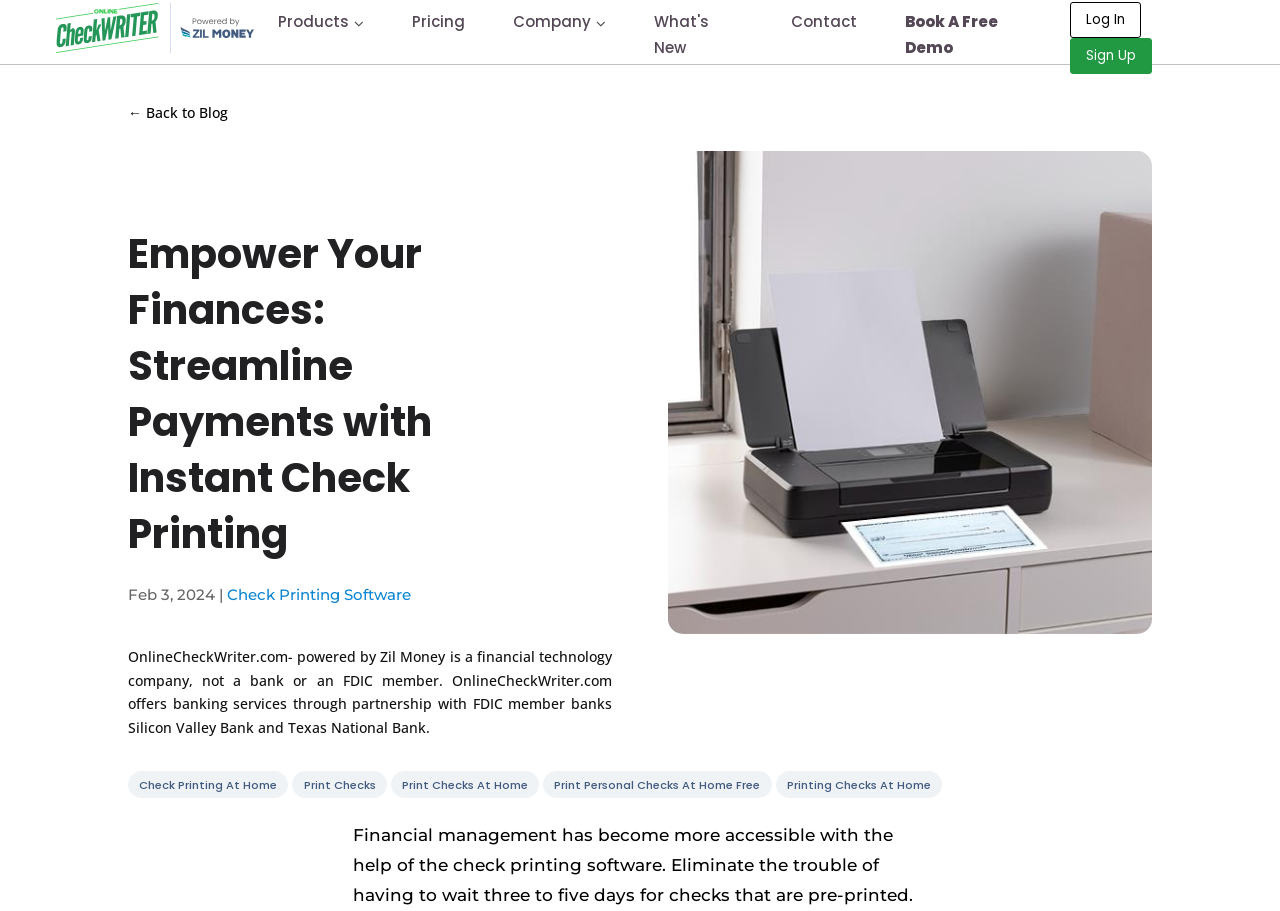Determine the bounding box coordinates of the target area to click to execute the following instruction: "Click on the 'Check Printing Software' link."

[0.177, 0.642, 0.321, 0.663]